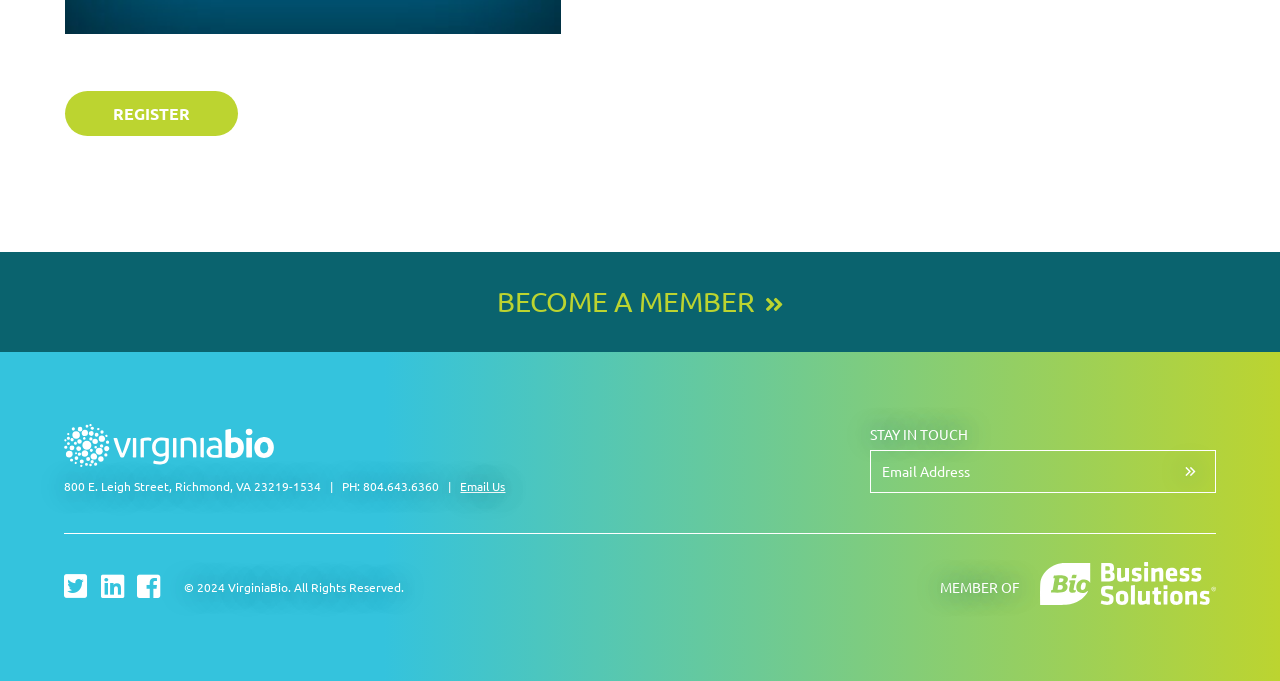What is the address of VirginiaBio?
Using the image as a reference, deliver a detailed and thorough answer to the question.

I found the address by looking at the StaticText element with the text '800 E. Leigh Street, Richmond, VA 23219-1534' which is located at coordinates [0.05, 0.702, 0.253, 0.726].